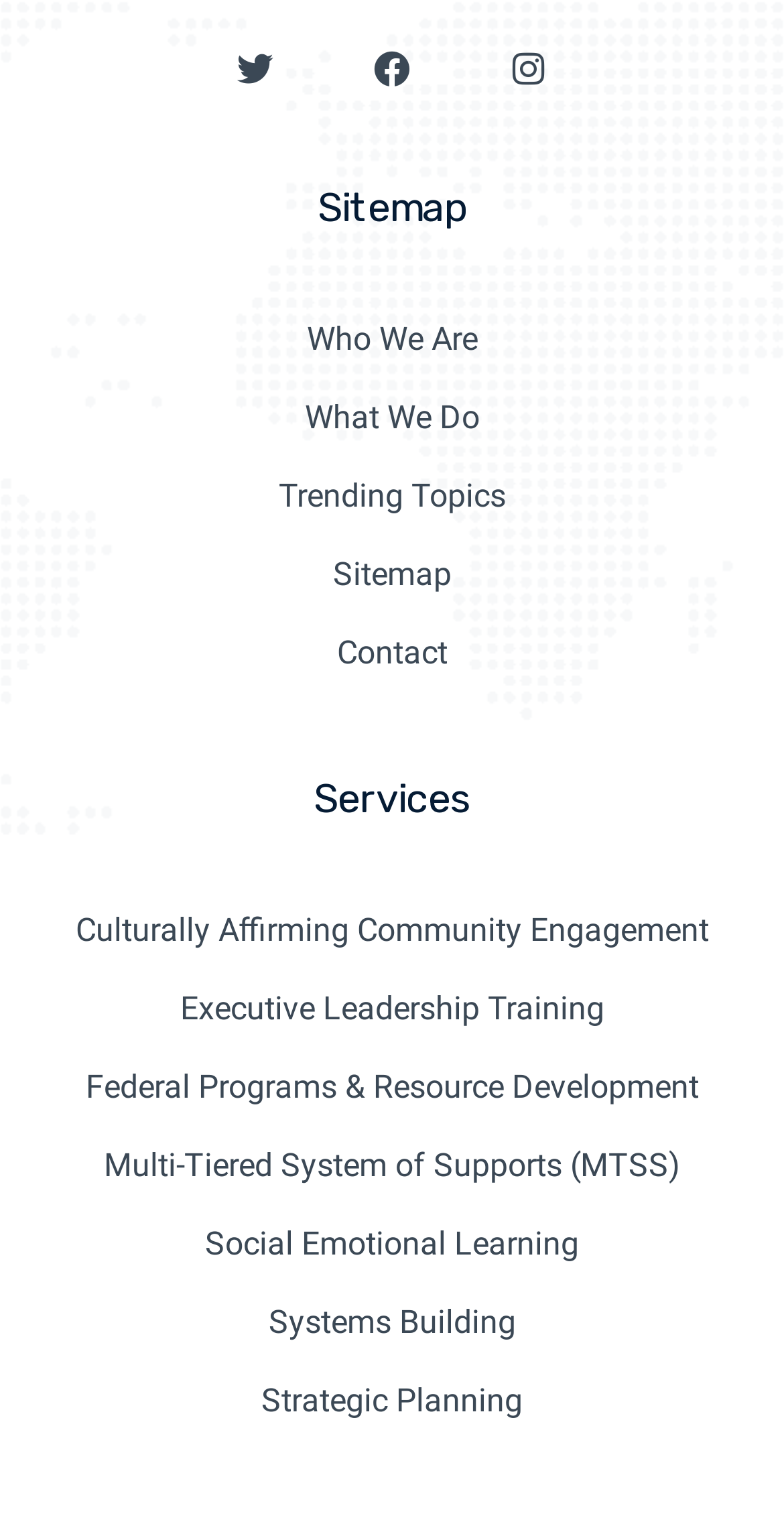Determine the bounding box coordinates of the clickable region to carry out the instruction: "View Twitter page".

[0.303, 0.032, 0.349, 0.056]